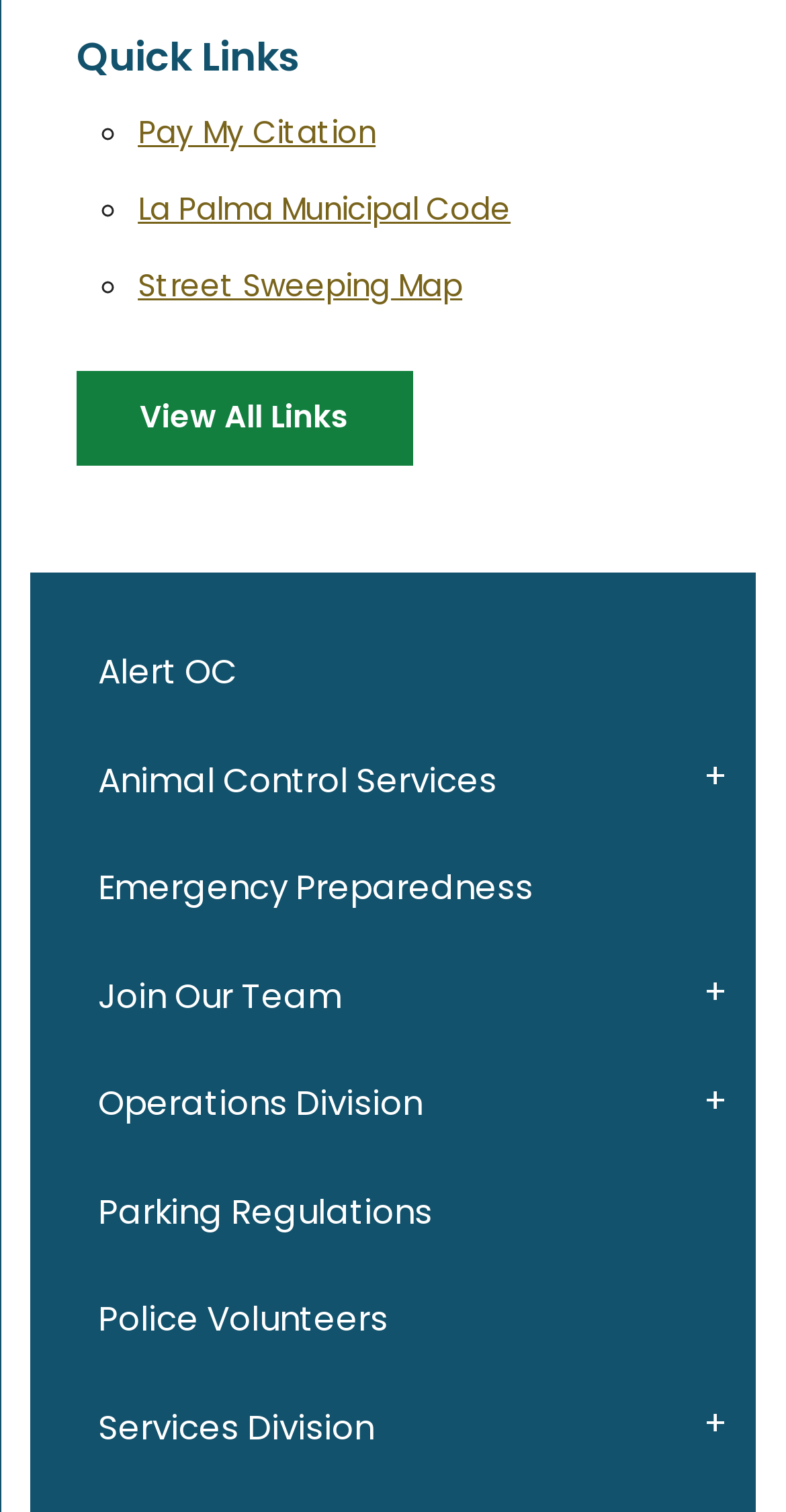How many quick links are available?
Using the image provided, answer with just one word or phrase.

4